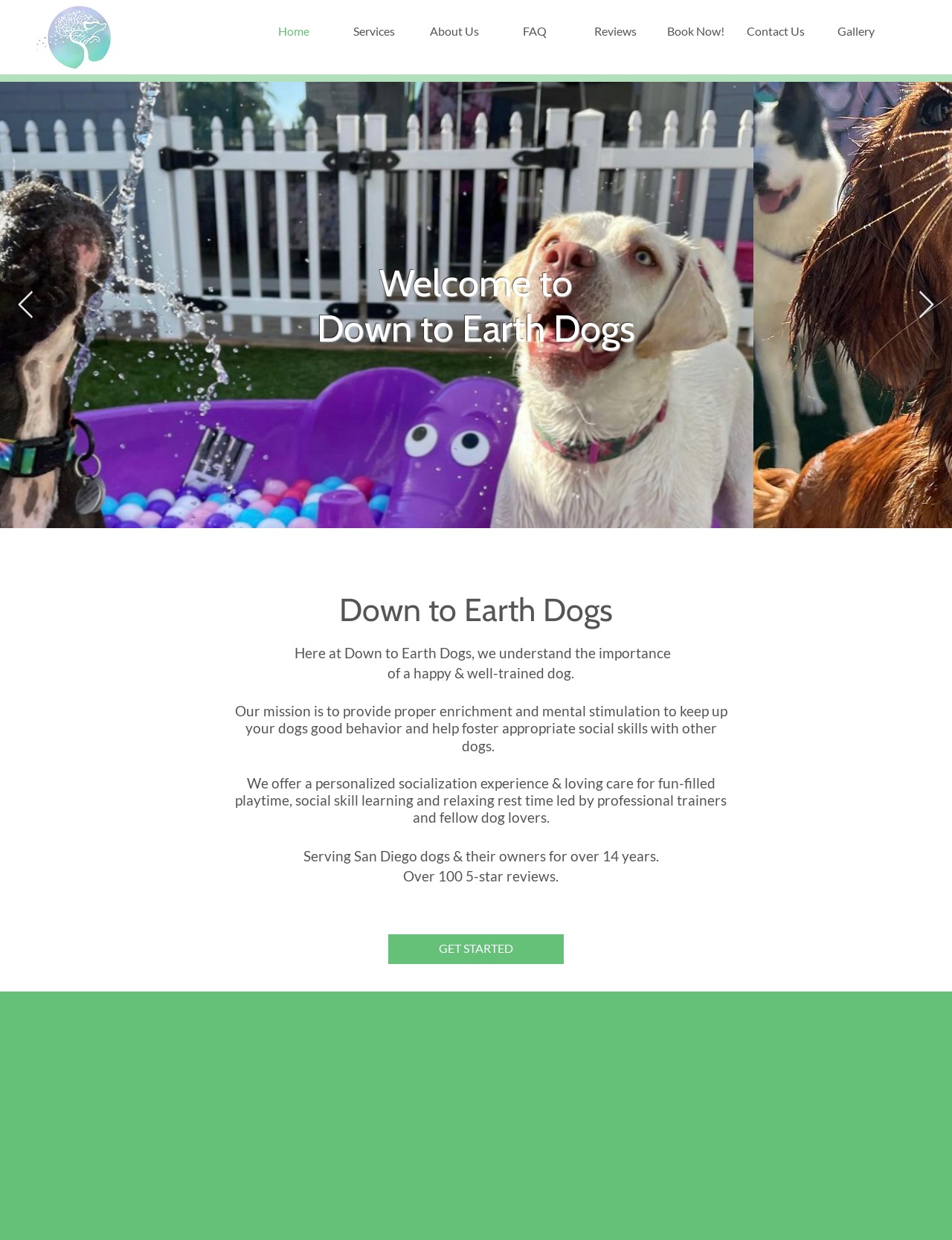What is the rating of Down to Earth Dogs based on reviews?
Answer the question with just one word or phrase using the image.

Over 100 5-star reviews